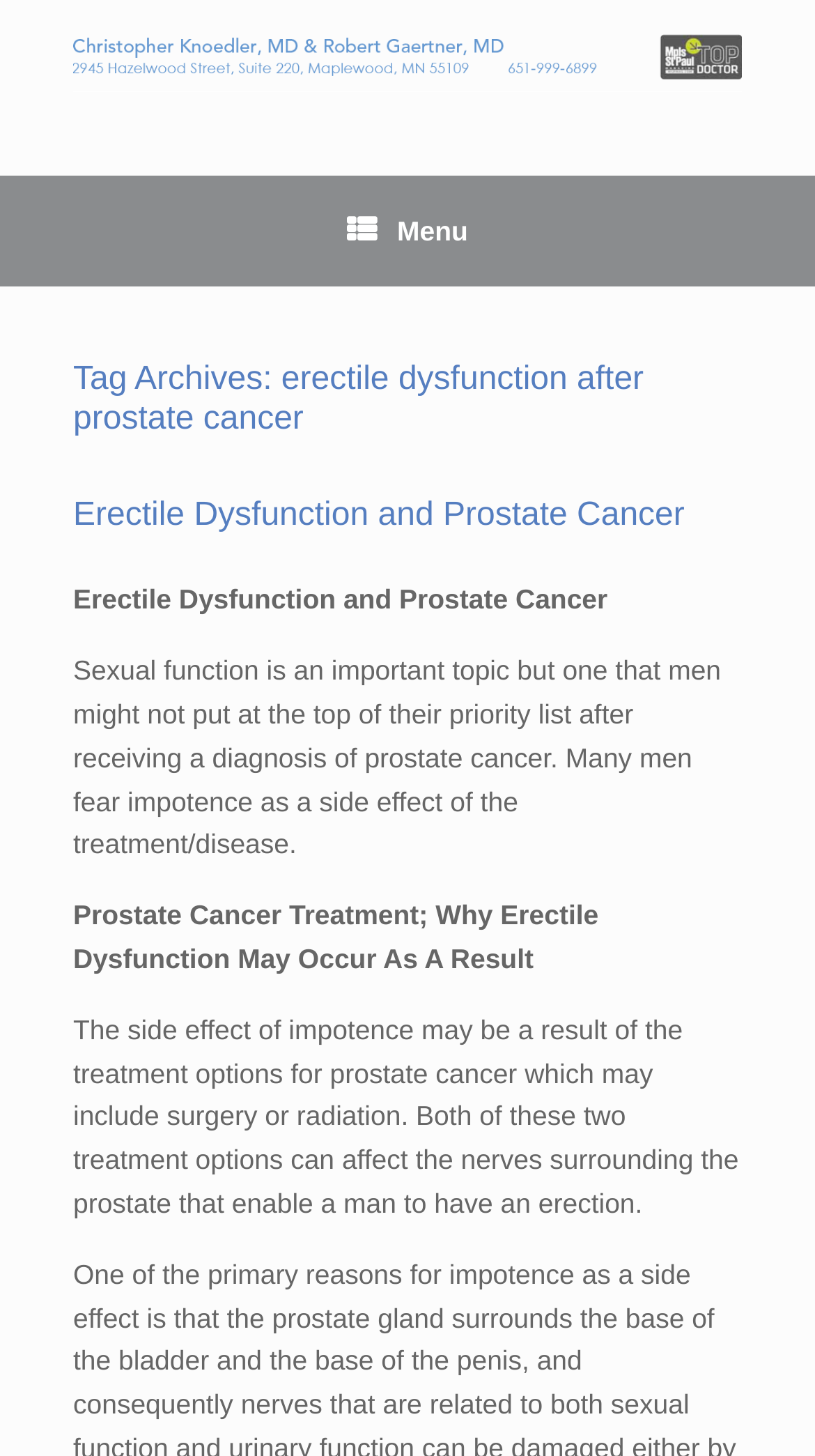From the webpage screenshot, identify the region described by Erectile Dysfunction and Prostate Cancer. Provide the bounding box coordinates as (top-left x, top-left y, bottom-right x, bottom-right y), with each value being a floating point number between 0 and 1.

[0.09, 0.342, 0.84, 0.366]